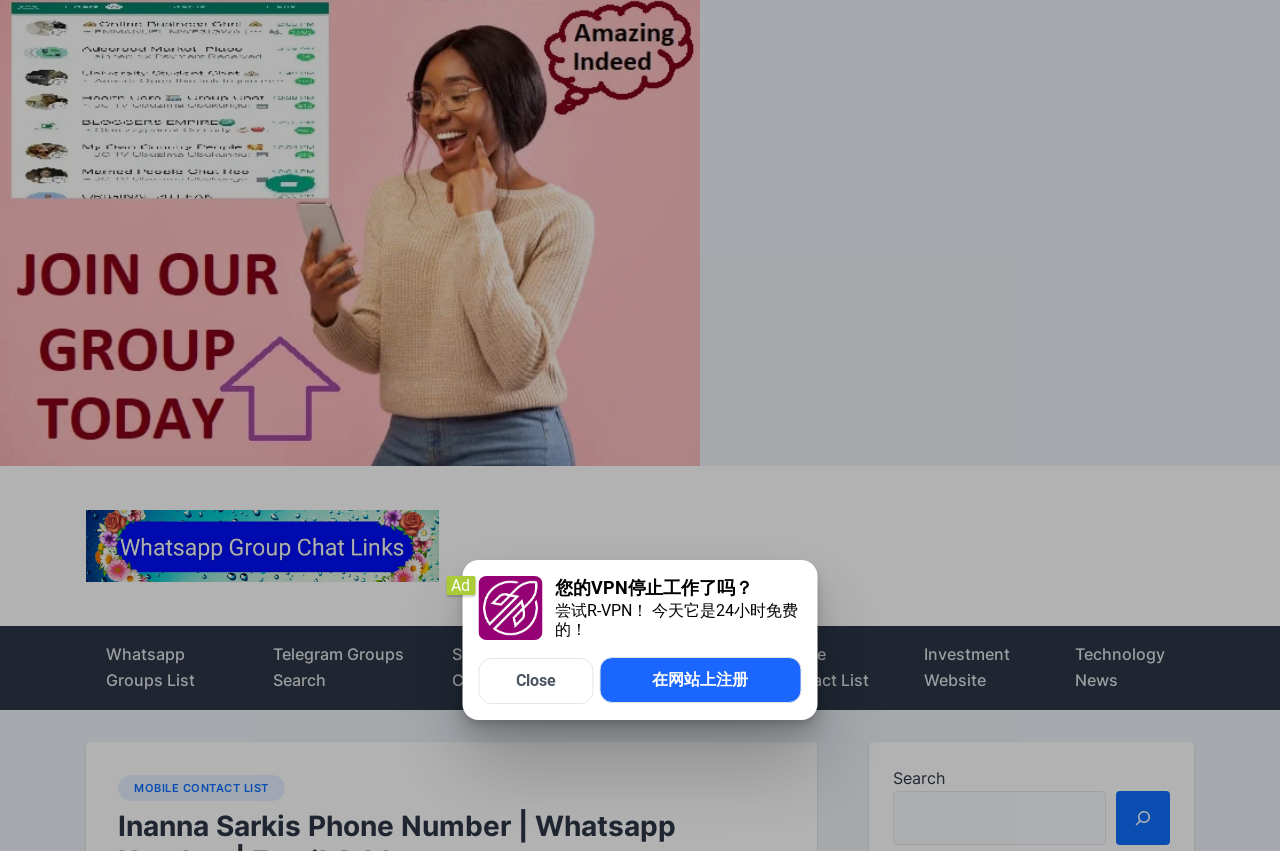Indicate the bounding box coordinates of the element that must be clicked to execute the instruction: "Check Mobile Contact List". The coordinates should be given as four float numbers between 0 and 1, i.e., [left, top, right, bottom].

[0.59, 0.735, 0.706, 0.834]